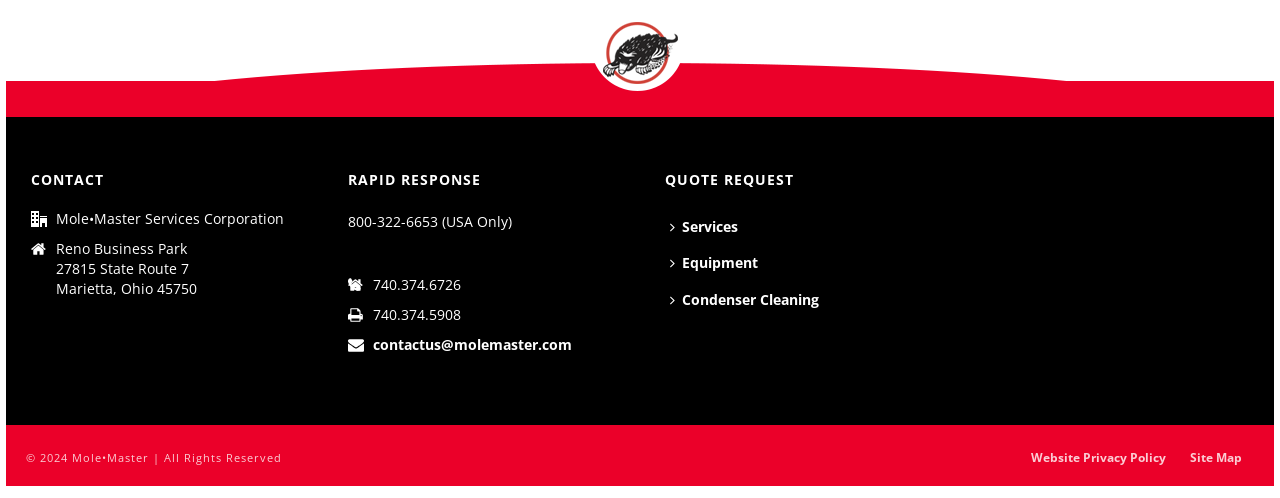Using the image as a reference, answer the following question in as much detail as possible:
What are the three main links in the middle section?

The three main links in the middle section of the webpage are 'Services', 'Equipment', and 'Condenser Cleaning'. These links are located below the 'RAPID RESPONSE' and 'QUOTE REQUEST' texts.